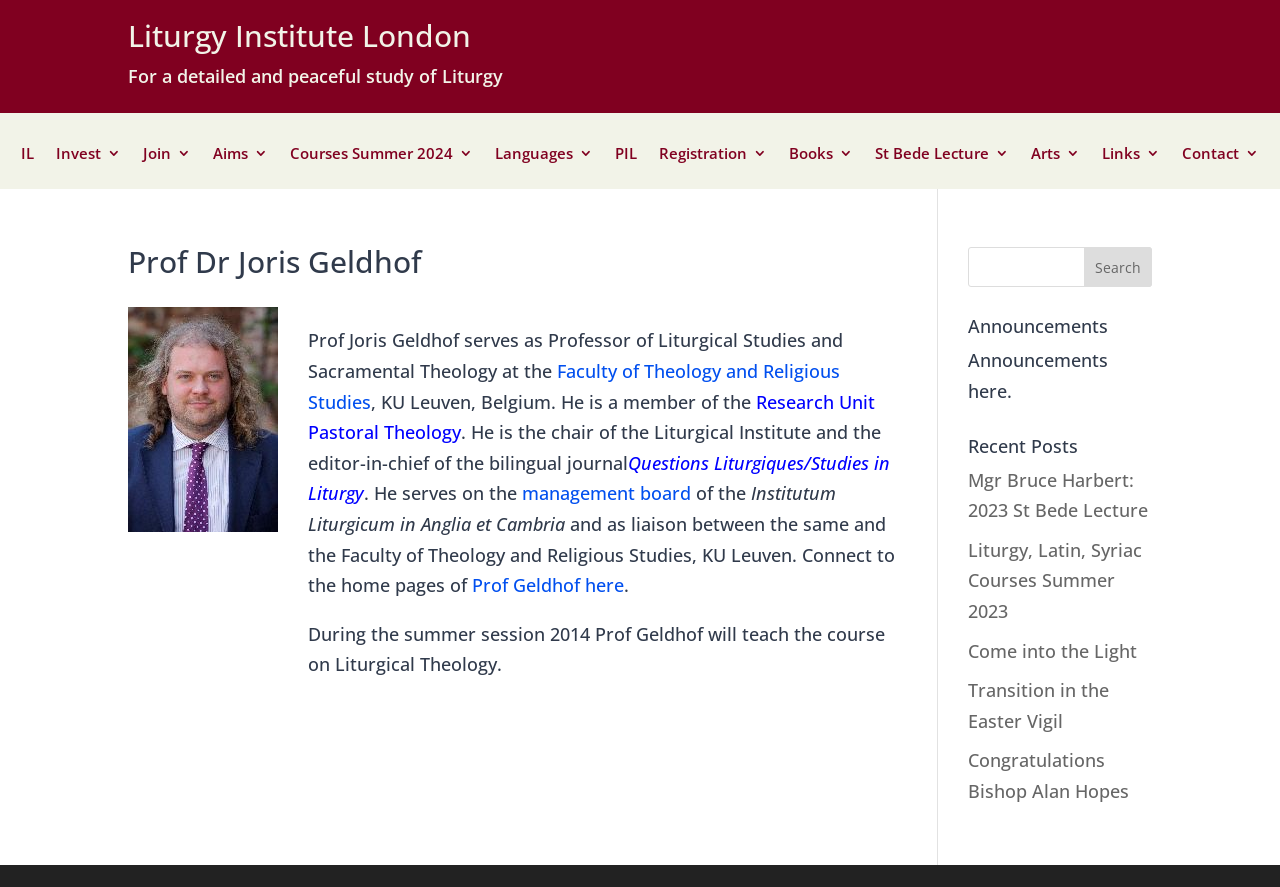Find and provide the bounding box coordinates for the UI element described here: "Prof Geldhof here". The coordinates should be given as four float numbers between 0 and 1: [left, top, right, bottom].

[0.369, 0.646, 0.488, 0.673]